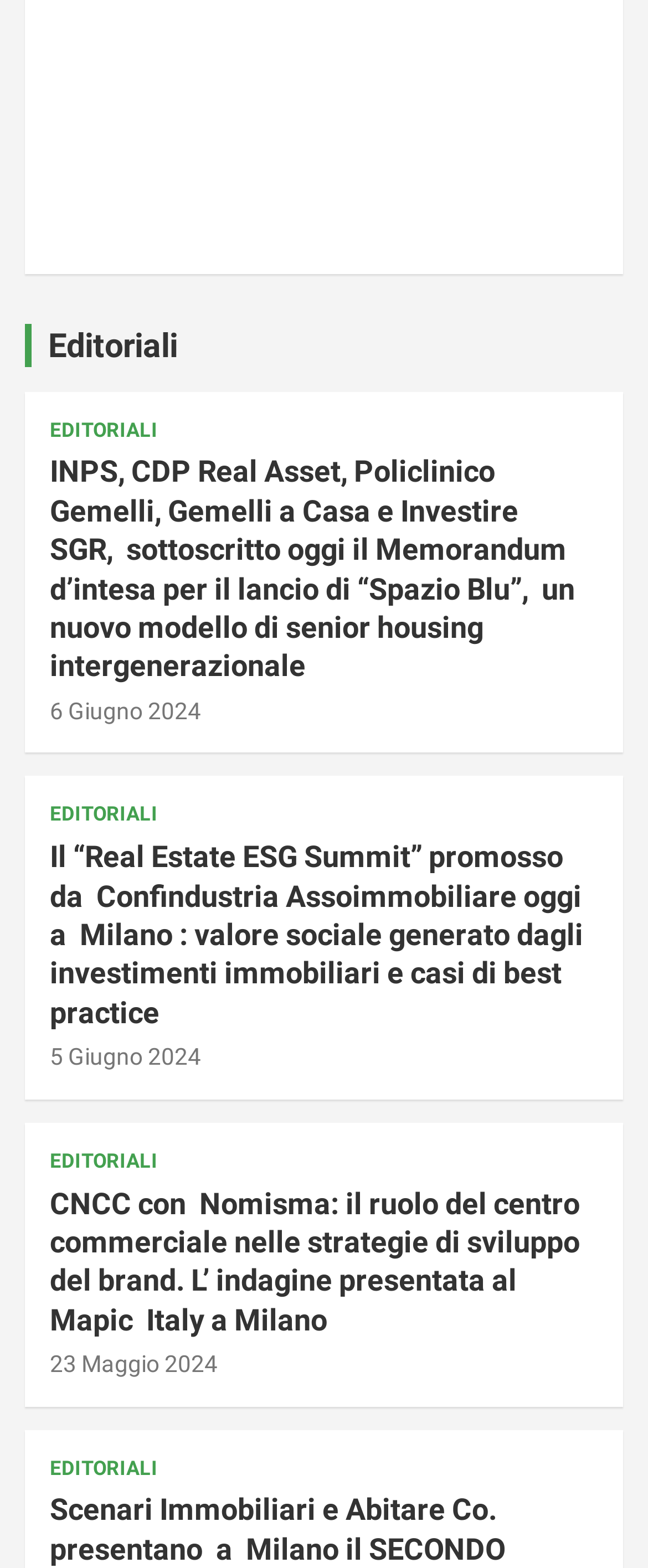Please give the bounding box coordinates of the area that should be clicked to fulfill the following instruction: "Click the 'Get Help Now' button". The coordinates should be in the format of four float numbers from 0 to 1, i.e., [left, top, right, bottom].

None